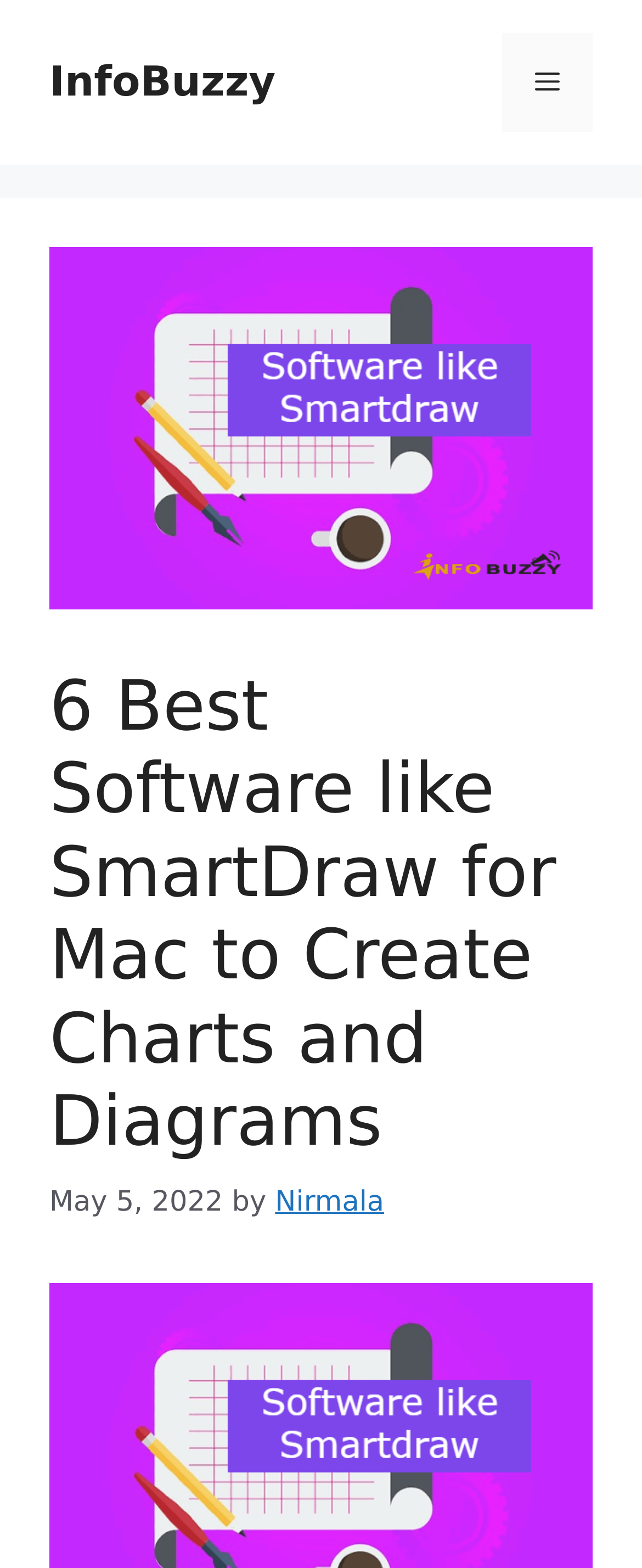What is the topic of the webpage?
Examine the image closely and answer the question with as much detail as possible.

The topic of the webpage can be inferred from the image description 'Software like Smartdraw' and the heading '6 Best Software like SmartDraw for Mac to Create Charts and Diagrams'.